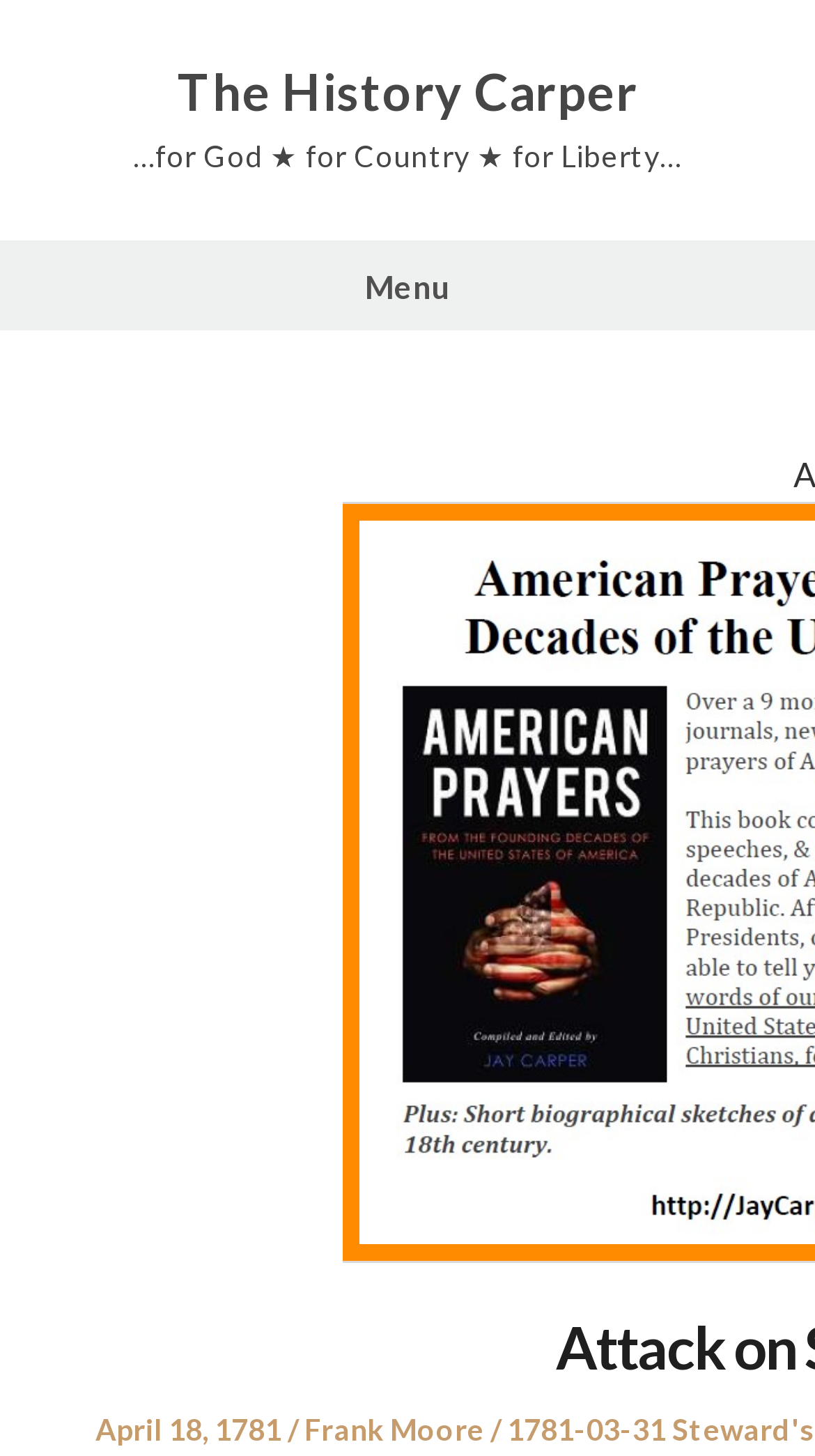What is the author of the article?
Carefully analyze the image and provide a thorough answer to the question.

I found the author's name by looking at the navigation menu, where there is a link 'Author' that leads to the author's name, which is 'Frank Moore'.